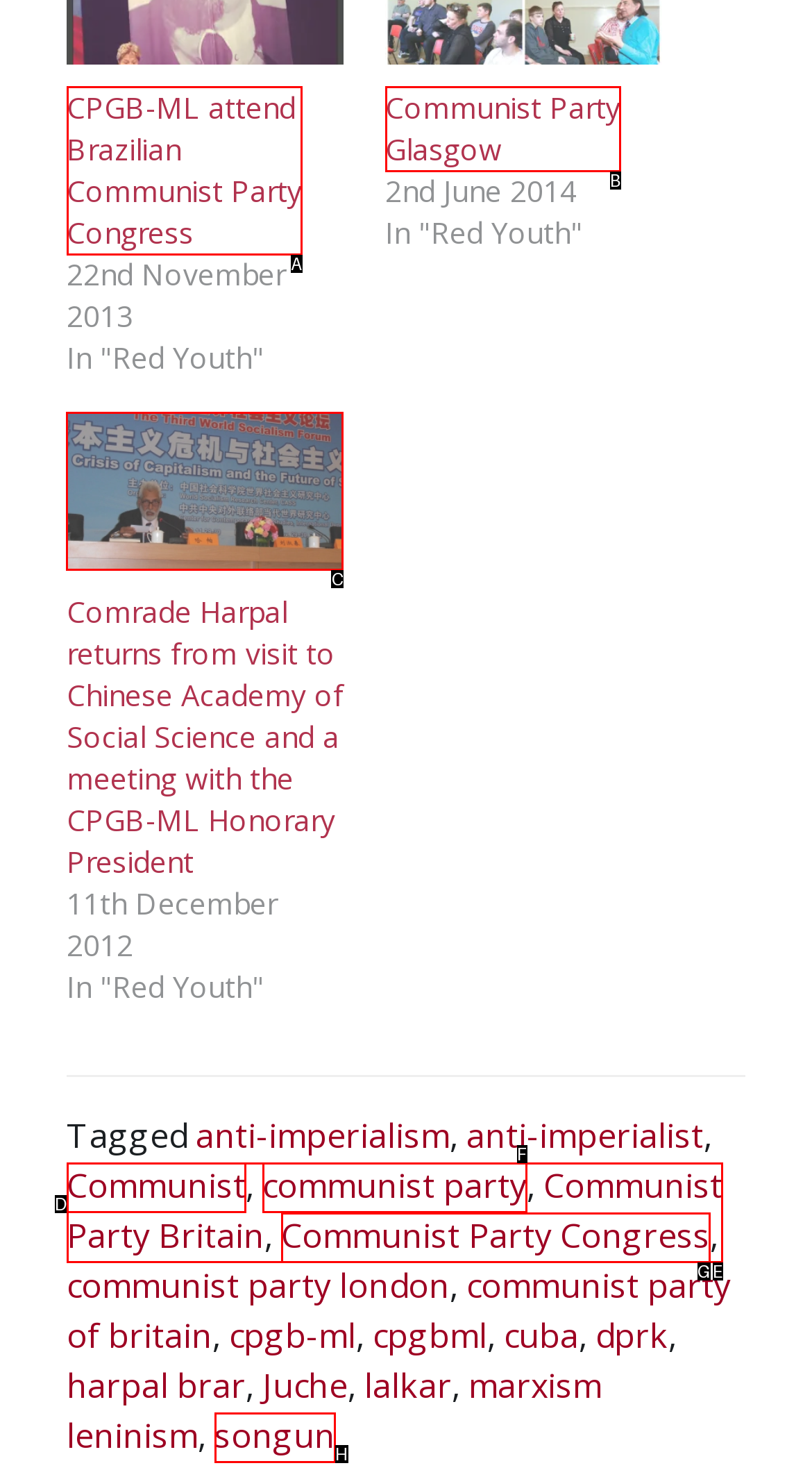Tell me which one HTML element I should click to complete the following task: View the article about Comrade Harpal speaking at the Chinese Academy of Social Science Answer with the option's letter from the given choices directly.

C